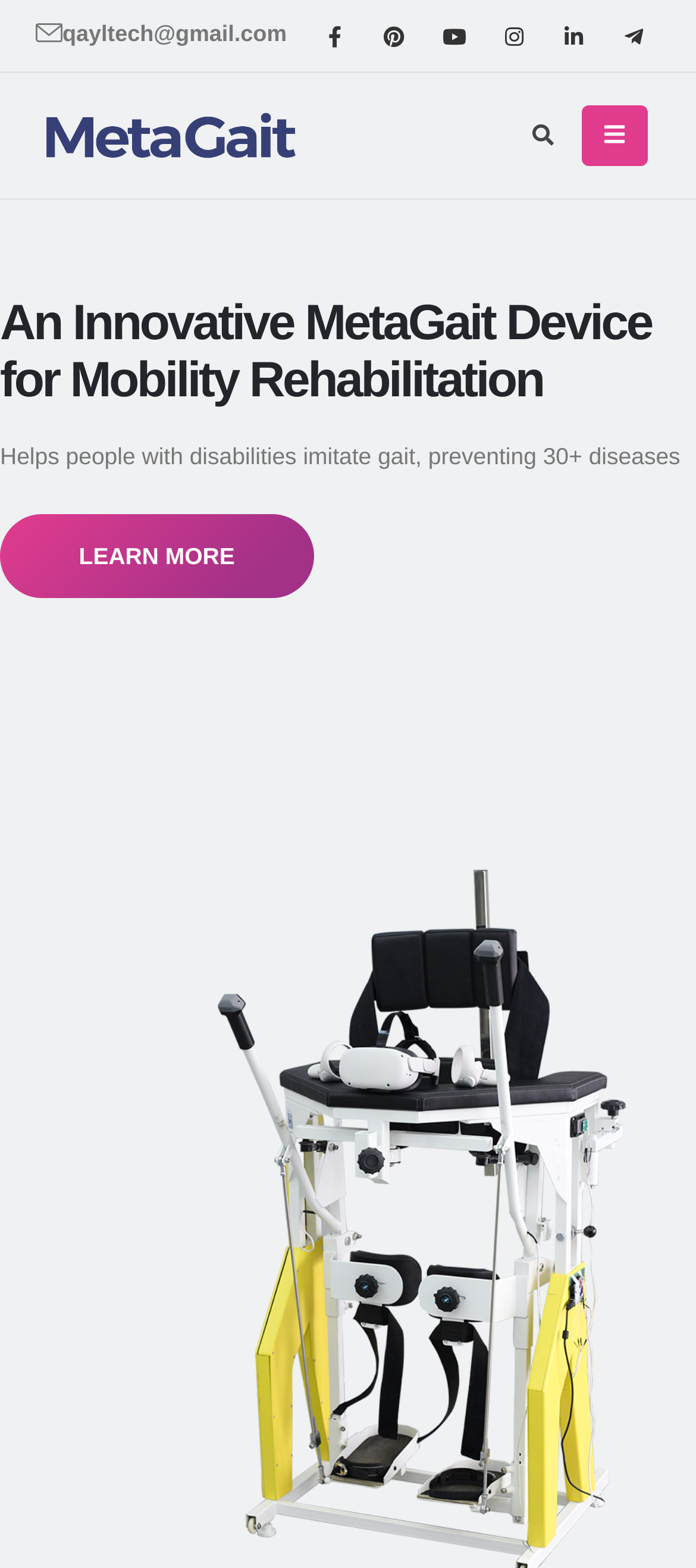What is the main topic of the webpage? Please answer the question using a single word or phrase based on the image.

MetaGait device